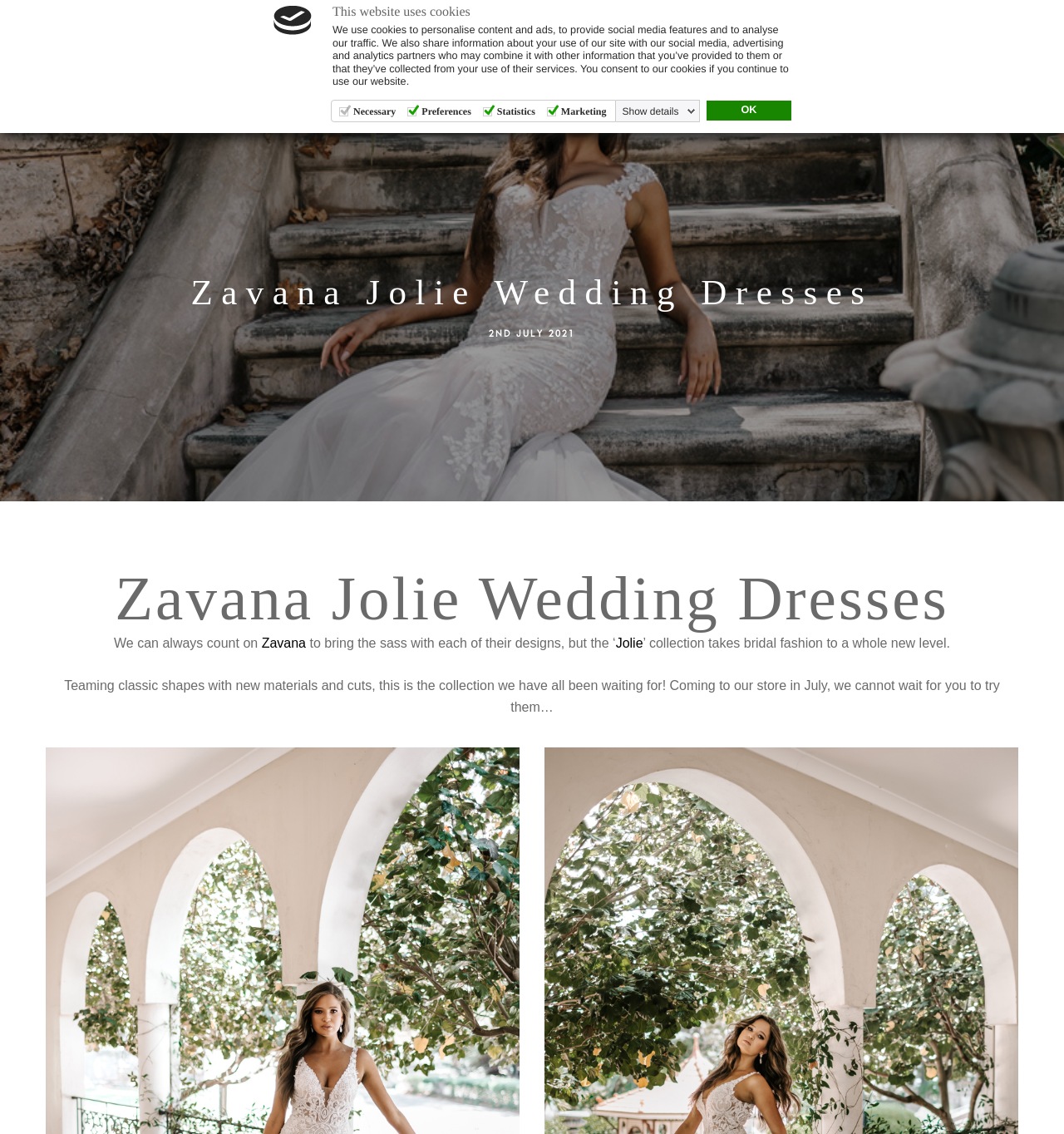Answer the question below with a single word or a brief phrase: 
What is the name of the website?

The White Gallery